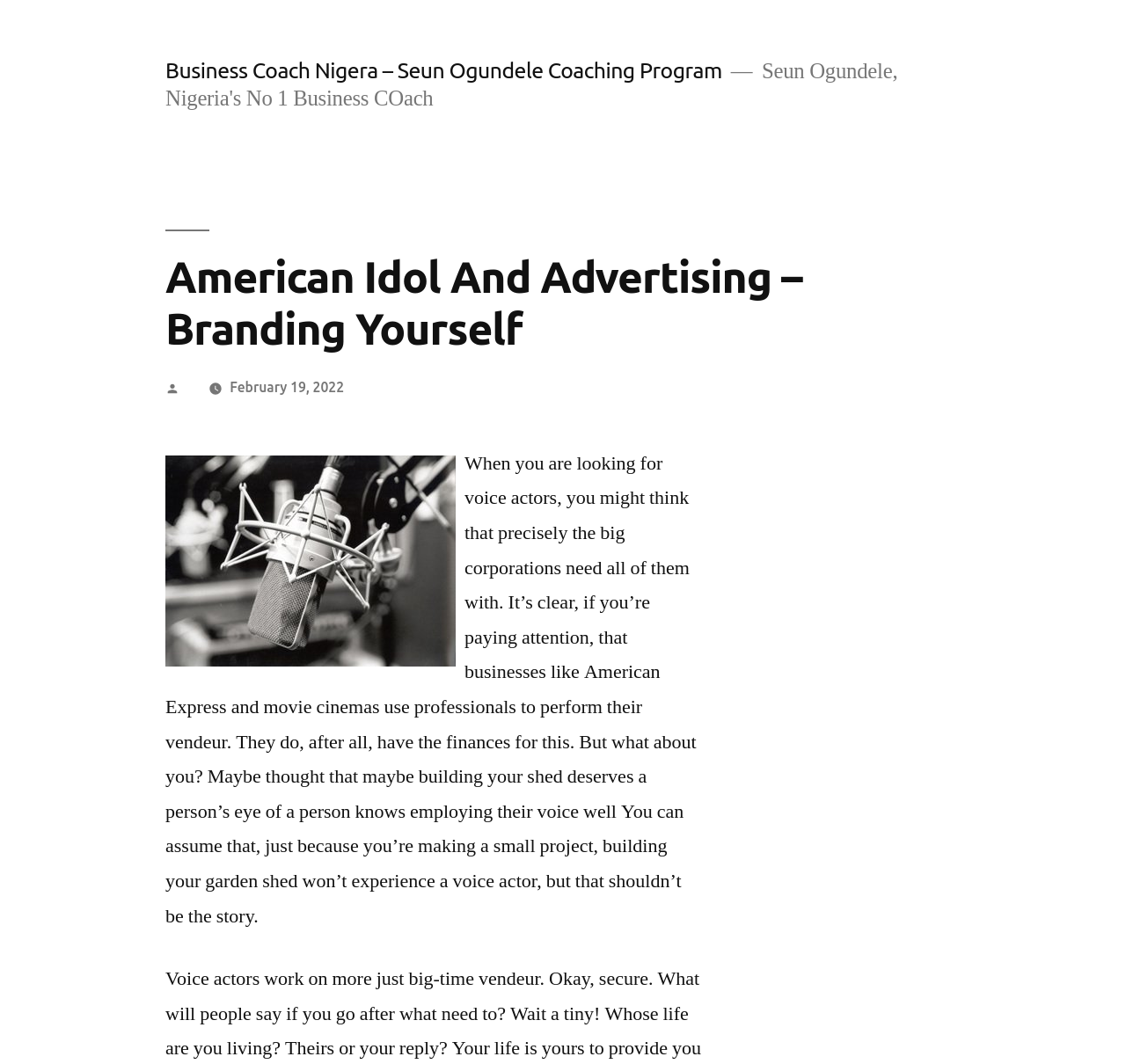What is the image about in the article?
Please give a detailed and thorough answer to the question, covering all relevant points.

The image element is present in the article, but its description is not provided, so it's unclear what the image is about.